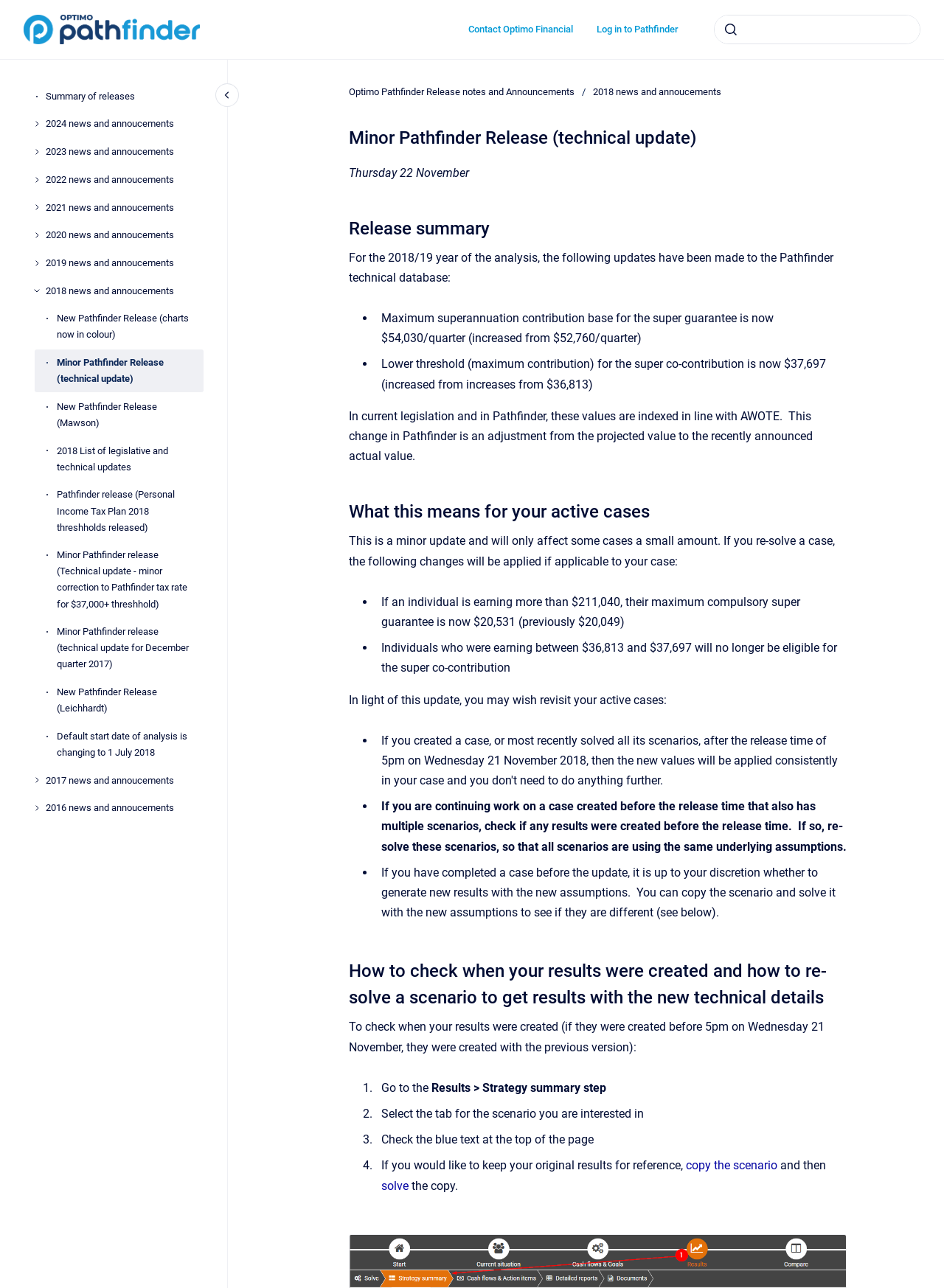Using the description: "aria-label="Submit"", identify the bounding box of the corresponding UI element in the screenshot.

[0.762, 0.014, 0.787, 0.032]